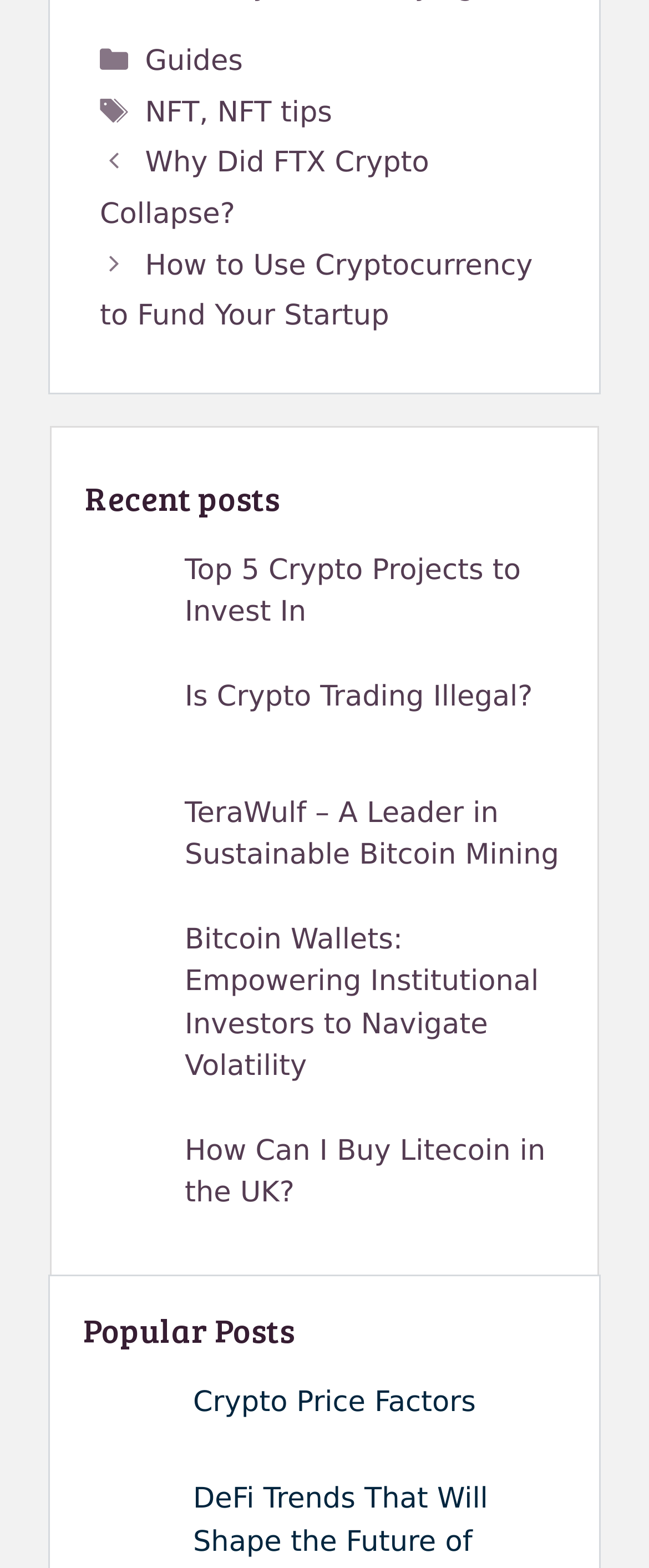Bounding box coordinates are specified in the format (top-left x, top-left y, bottom-right x, bottom-right y). All values are floating point numbers bounded between 0 and 1. Please provide the bounding box coordinate of the region this sentence describes: NFT tips

[0.335, 0.061, 0.512, 0.082]